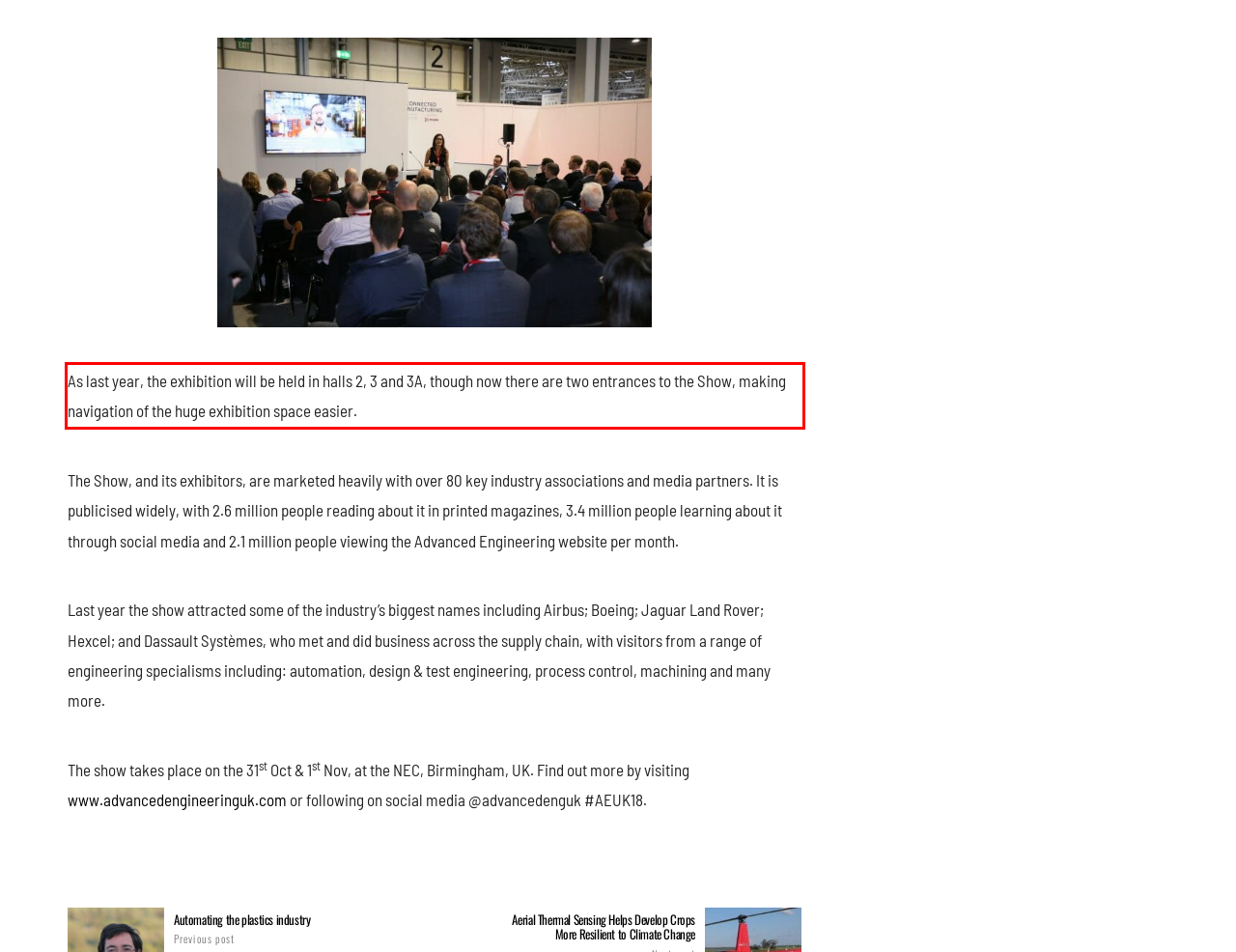Examine the webpage screenshot and use OCR to obtain the text inside the red bounding box.

As last year, the exhibition will be held in halls 2, 3 and 3A, though now there are two entrances to the Show, making navigation of the huge exhibition space easier.